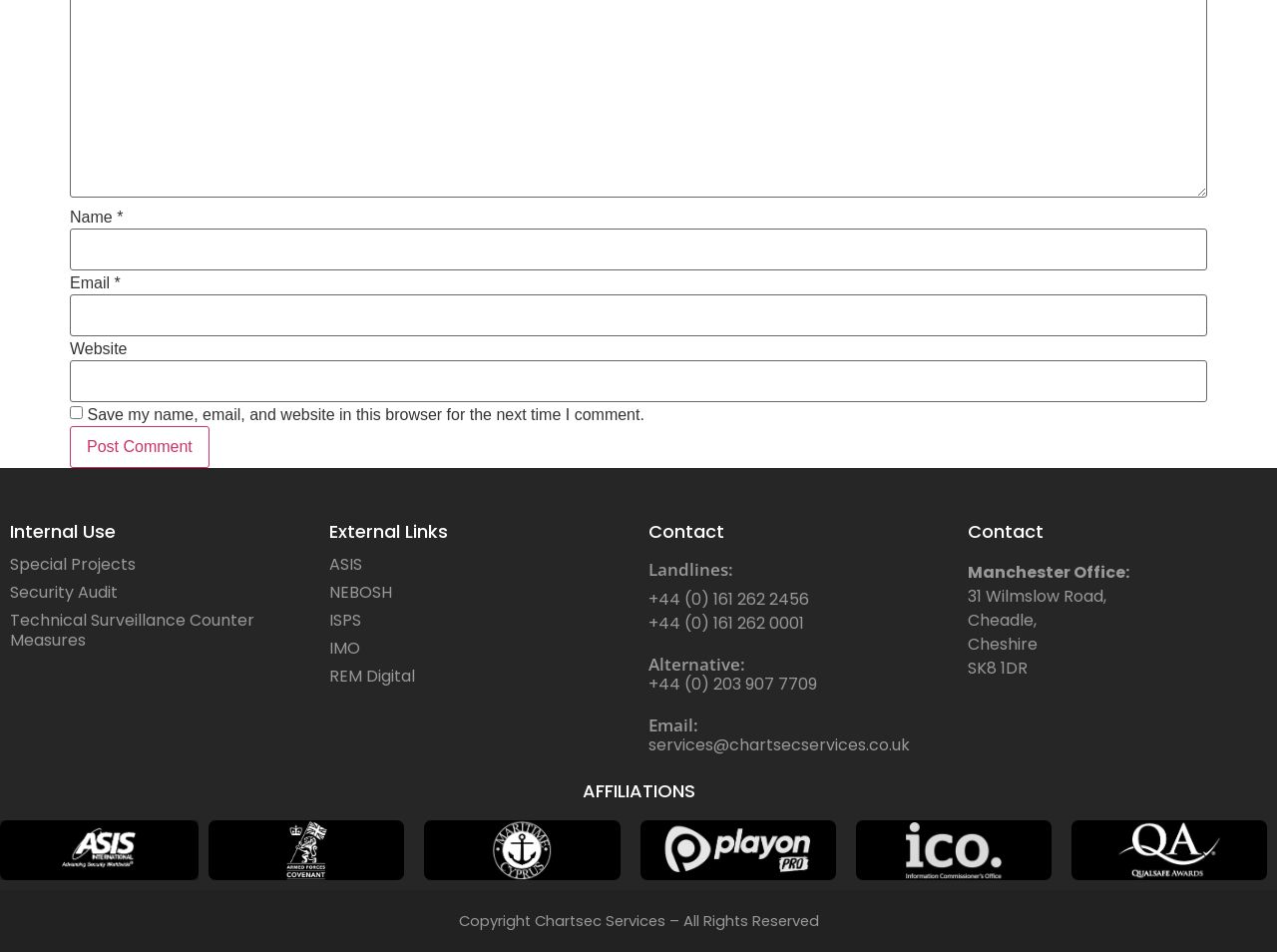Extract the bounding box coordinates for the UI element described by the text: "Special Projects". The coordinates should be in the form of [left, top, right, bottom] with values between 0 and 1.

[0.008, 0.579, 0.242, 0.608]